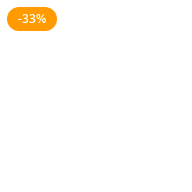Provide a comprehensive description of the image.

The image features a vibrant orange tag displaying a discount of "-33%." This tag is likely intended for promotional purposes, indicating a significant price reduction on products available for purchase. The bright color and bold text make it eye-catching, appealing to shoppers looking for deals. This particular discount tag could be part of a marketing strategy to attract customers to specific items within the "Kids Toys & Baby Products" category, encouraging them to take advantage of the savings.